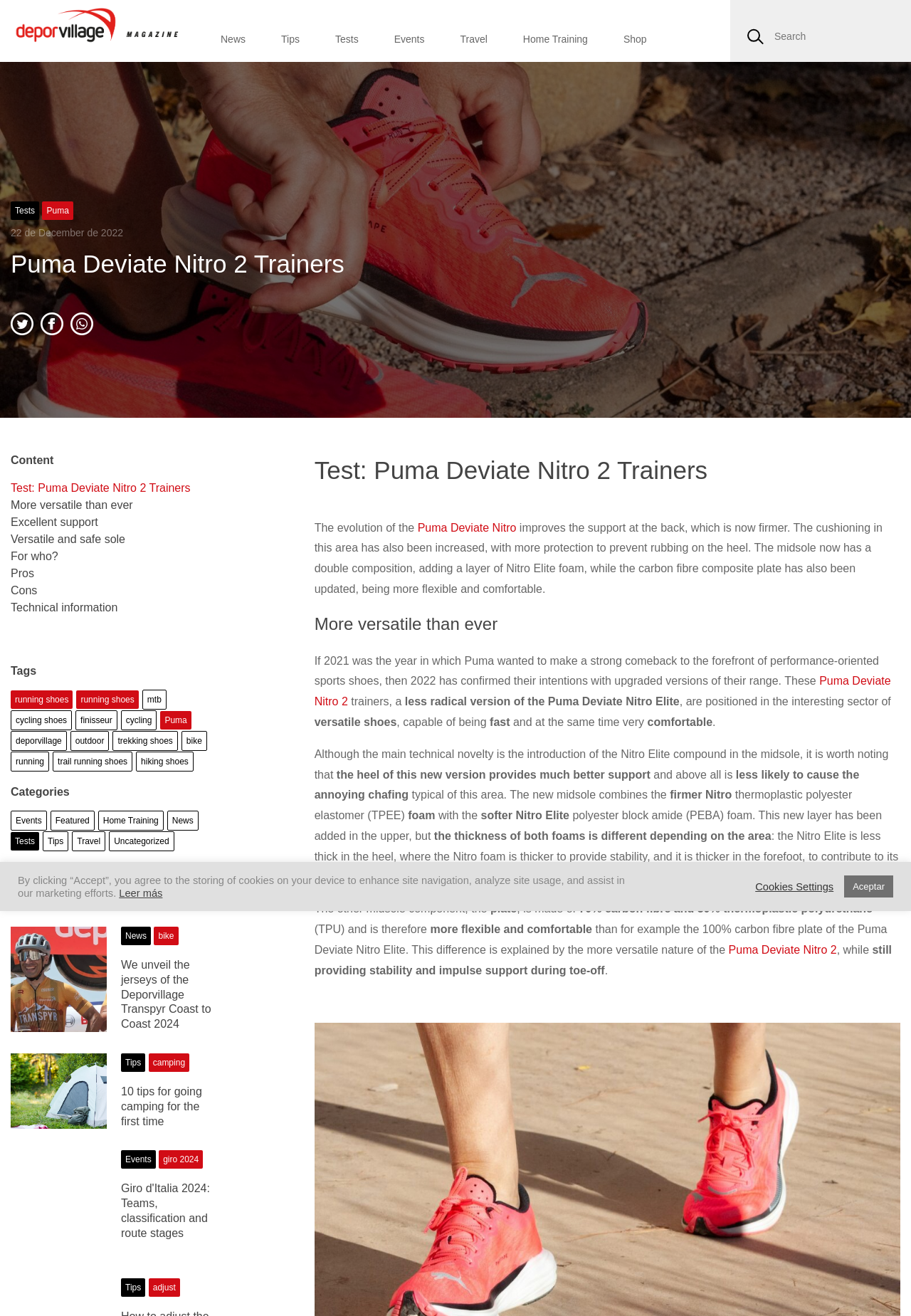What is the material of the plate in the midsole?
Use the image to answer the question with a single word or phrase.

70% carbon fibre and 30% TPU